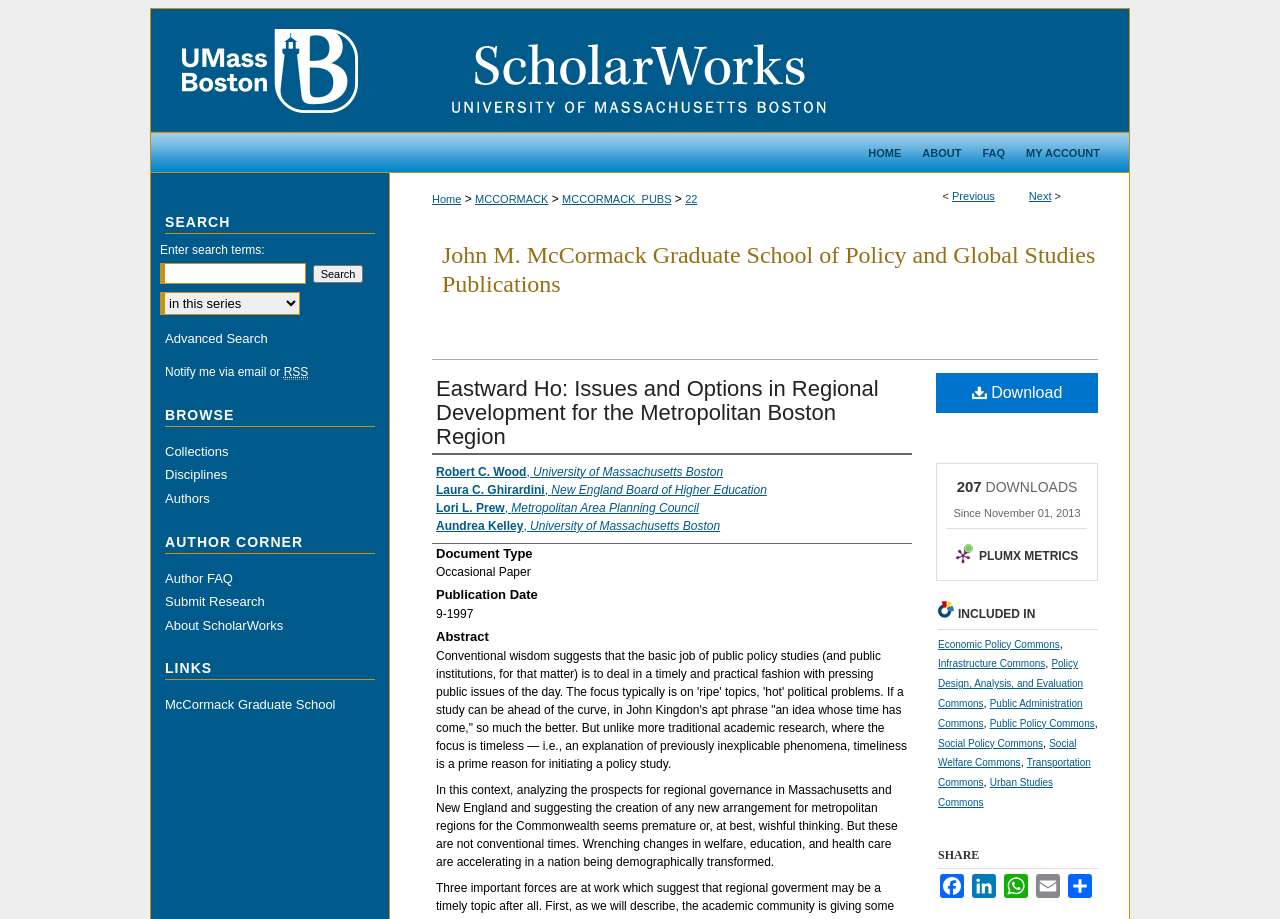Please mark the clickable region by giving the bounding box coordinates needed to complete this instruction: "View the abstract".

[0.341, 0.706, 0.709, 0.839]